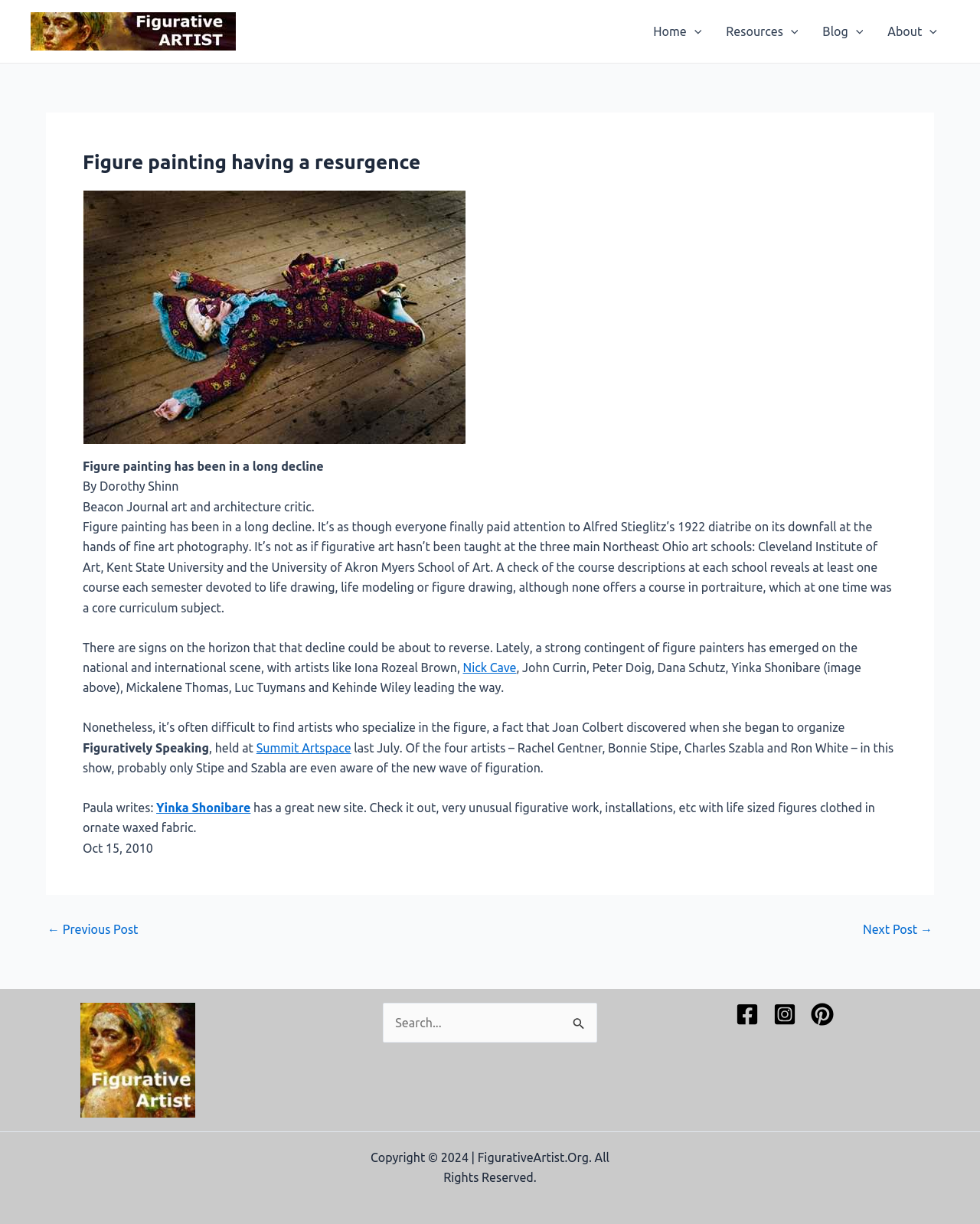Please identify the bounding box coordinates of the area that needs to be clicked to follow this instruction: "Contact Dženan for booking in France".

None